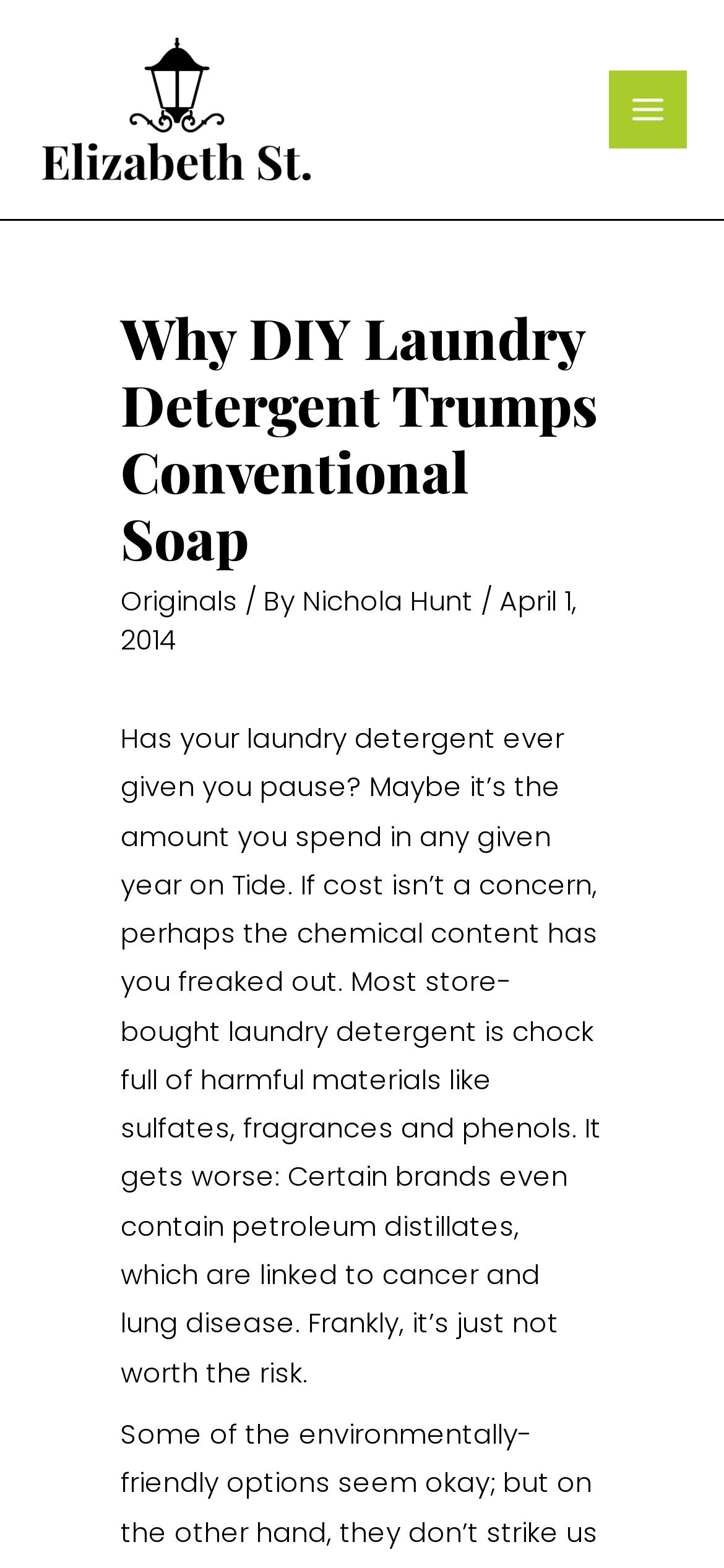What is the purpose of the article?
Look at the image and answer with only one word or phrase.

To promote DIY laundry detergent